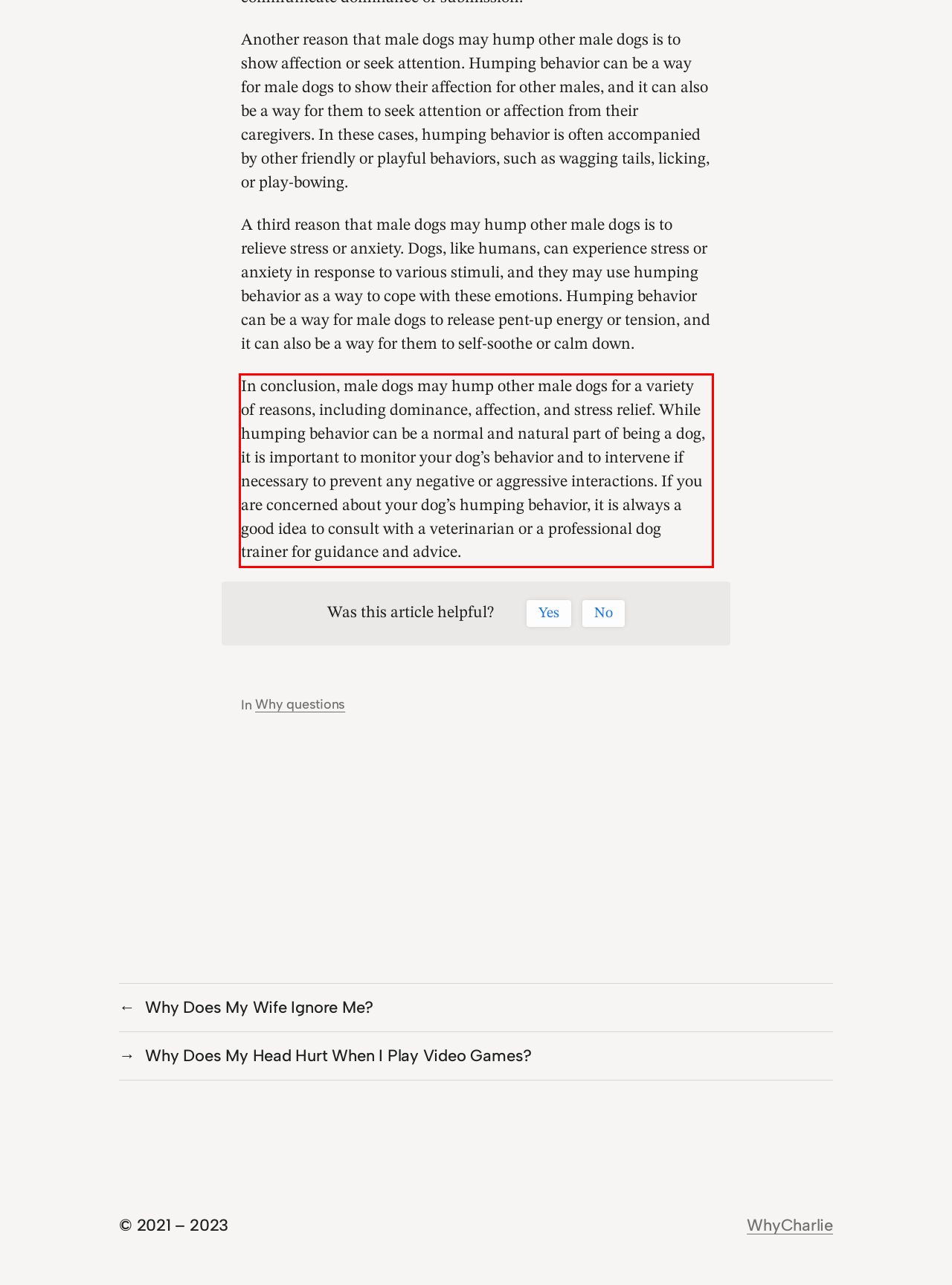Using the provided webpage screenshot, identify and read the text within the red rectangle bounding box.

In conclusion, male dogs may hump other male dogs for a variety of reasons, including dominance, affection, and stress relief. While humping behavior can be a normal and natural part of being a dog, it is important to monitor your dog’s behavior and to intervene if necessary to prevent any negative or aggressive interactions. If you are concerned about your dog’s humping behavior, it is always a good idea to consult with a veterinarian or a professional dog trainer for guidance and advice.